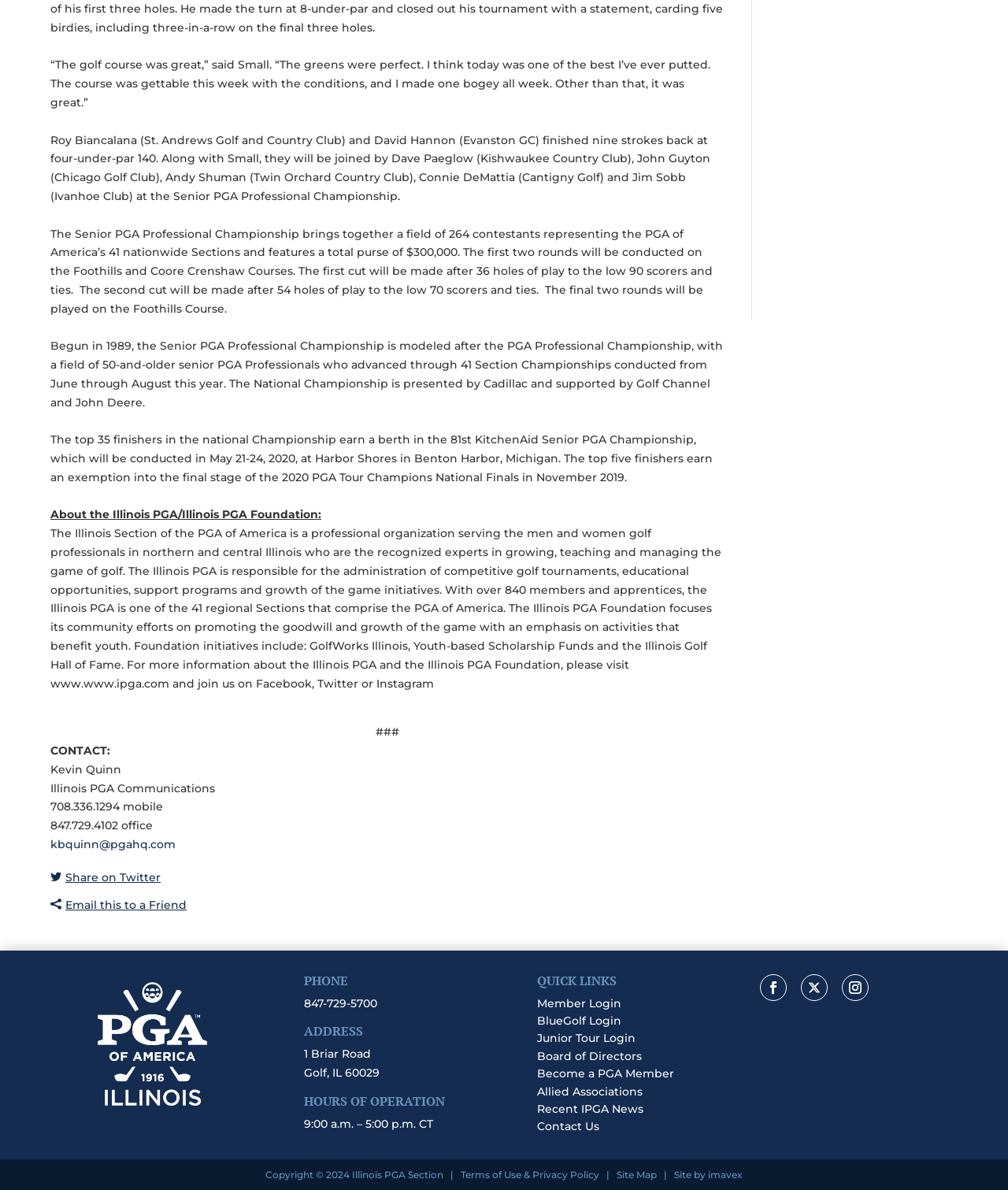Respond to the question below with a single word or phrase:
What is the prize money for the Senior PGA Professional Championship?

$300,000